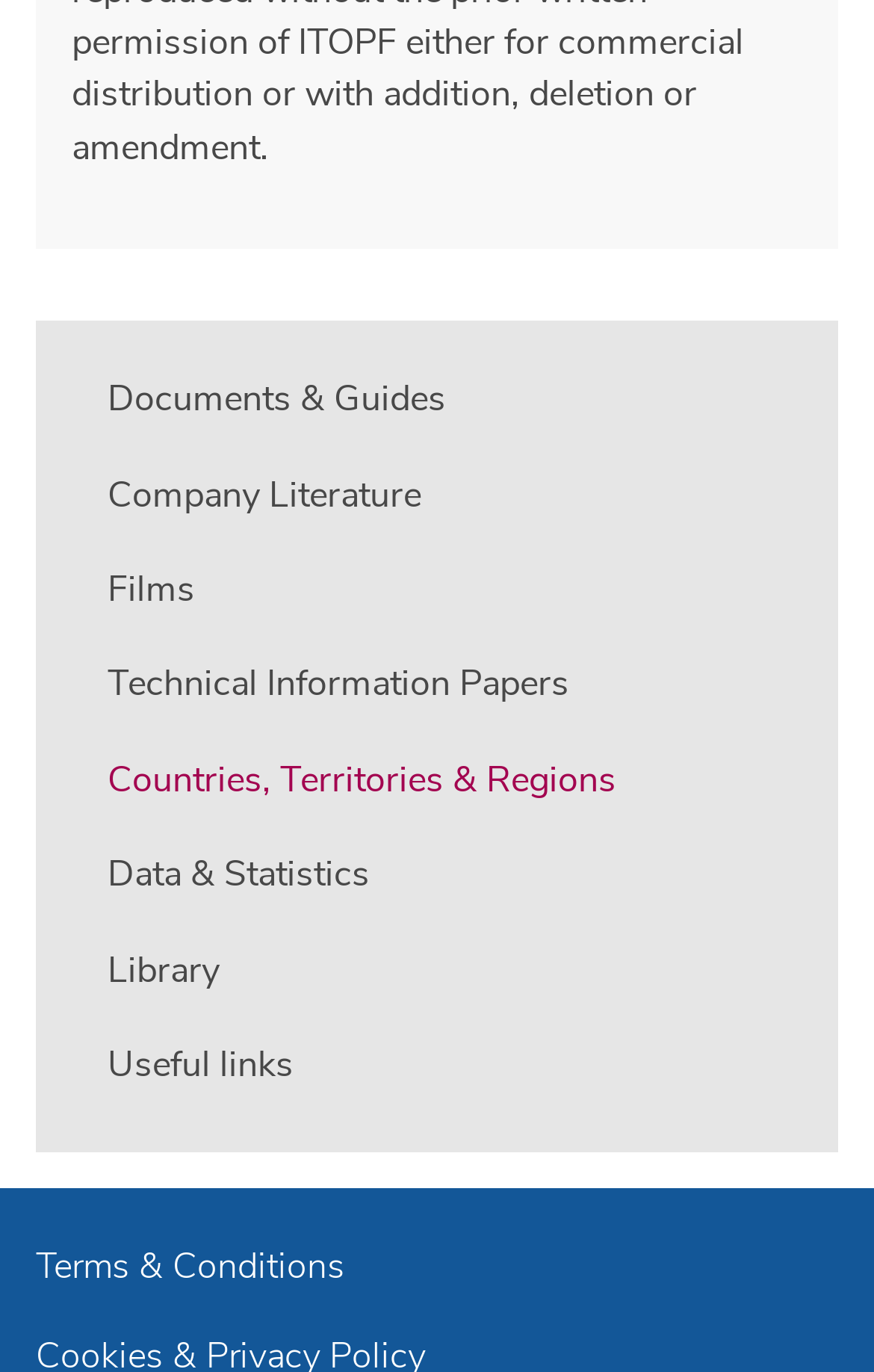Pinpoint the bounding box coordinates of the area that should be clicked to complete the following instruction: "Read technical information papers". The coordinates must be given as four float numbers between 0 and 1, i.e., [left, top, right, bottom].

[0.041, 0.468, 0.733, 0.532]